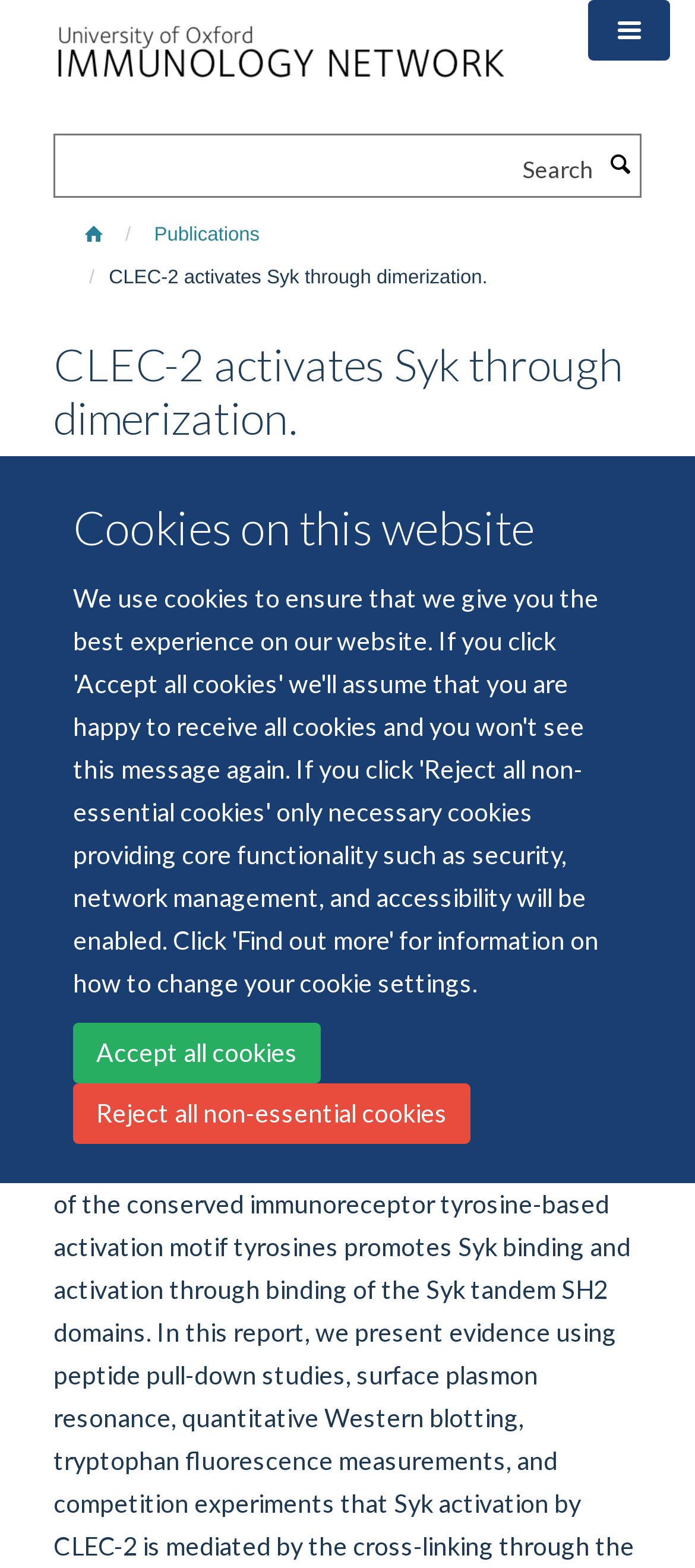Please specify the bounding box coordinates for the clickable region that will help you carry out the instruction: "Go to Immunology".

[0.077, 0.022, 0.769, 0.04]